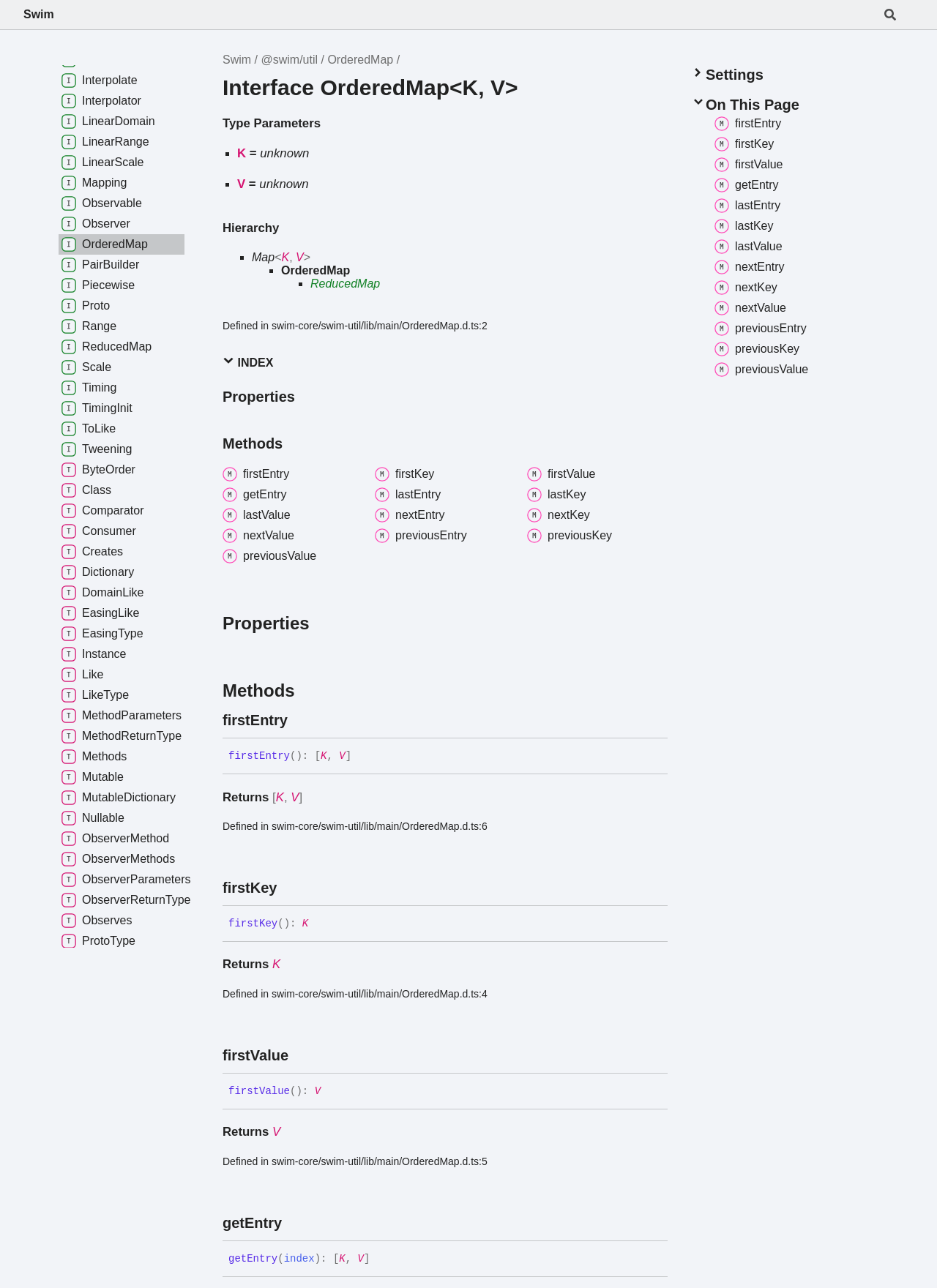Identify the bounding box coordinates of the specific part of the webpage to click to complete this instruction: "Expand the 'INDEX' details".

[0.238, 0.276, 0.712, 0.287]